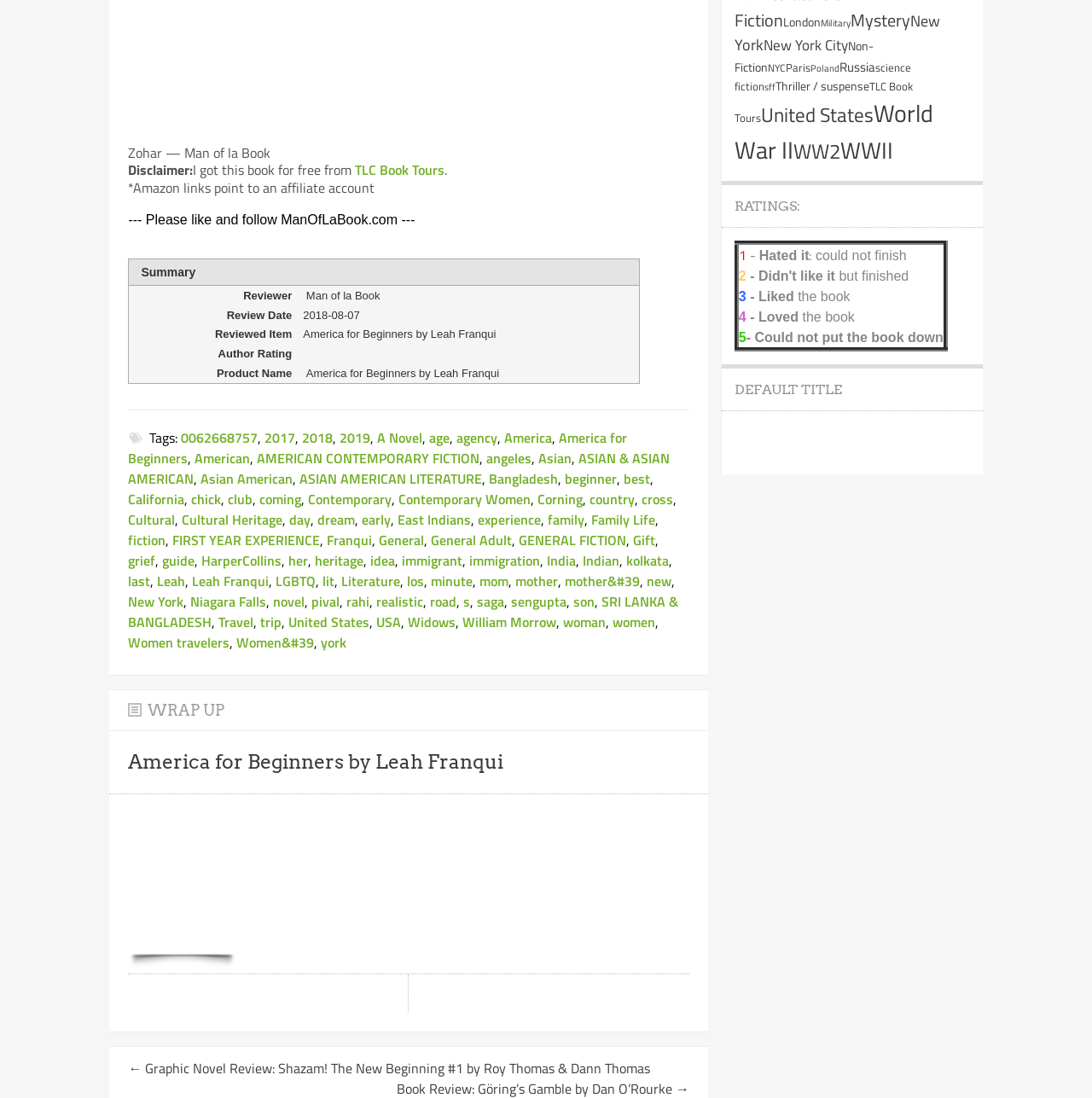Highlight the bounding box coordinates of the element that should be clicked to carry out the following instruction: "Click on the 'America for Beginners by Leah Franqui' link". The coordinates must be given as four float numbers ranging from 0 to 1, i.e., [left, top, right, bottom].

[0.278, 0.299, 0.454, 0.31]